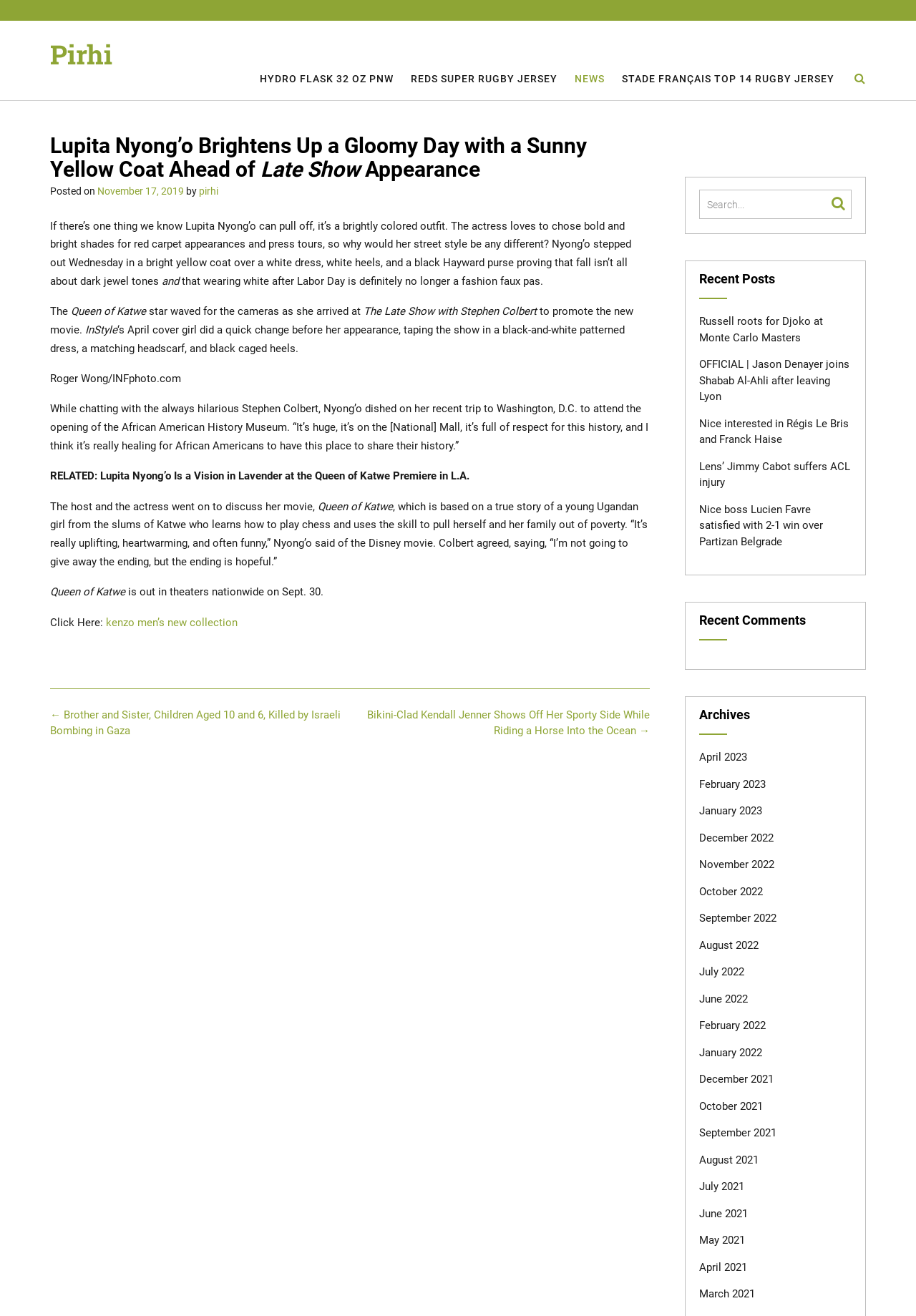Who is the host Lupita Nyong'o is chatting with?
Based on the image, answer the question in a detailed manner.

According to the article, Lupita Nyong'o is chatting with Stephen Colbert on The Late Show with Stephen Colbert, where she discusses her movie and her recent trip to Washington, D.C.